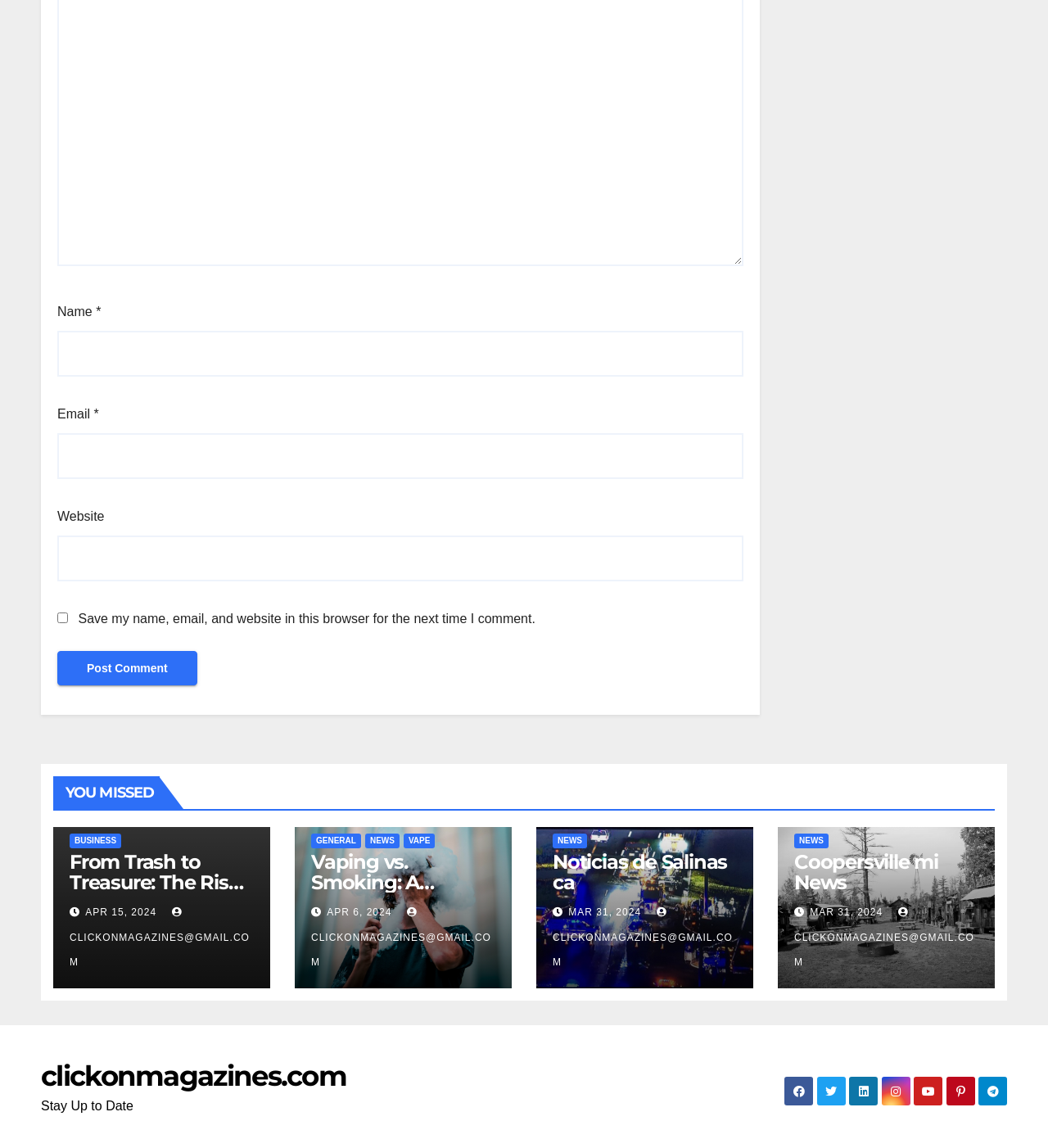With reference to the image, please provide a detailed answer to the following question: What is the email address associated with the webpage?

The email address is mentioned multiple times on the webpage, specifically in the links with the '' icon, which suggests that it is the contact email address for the webpage or its authors.